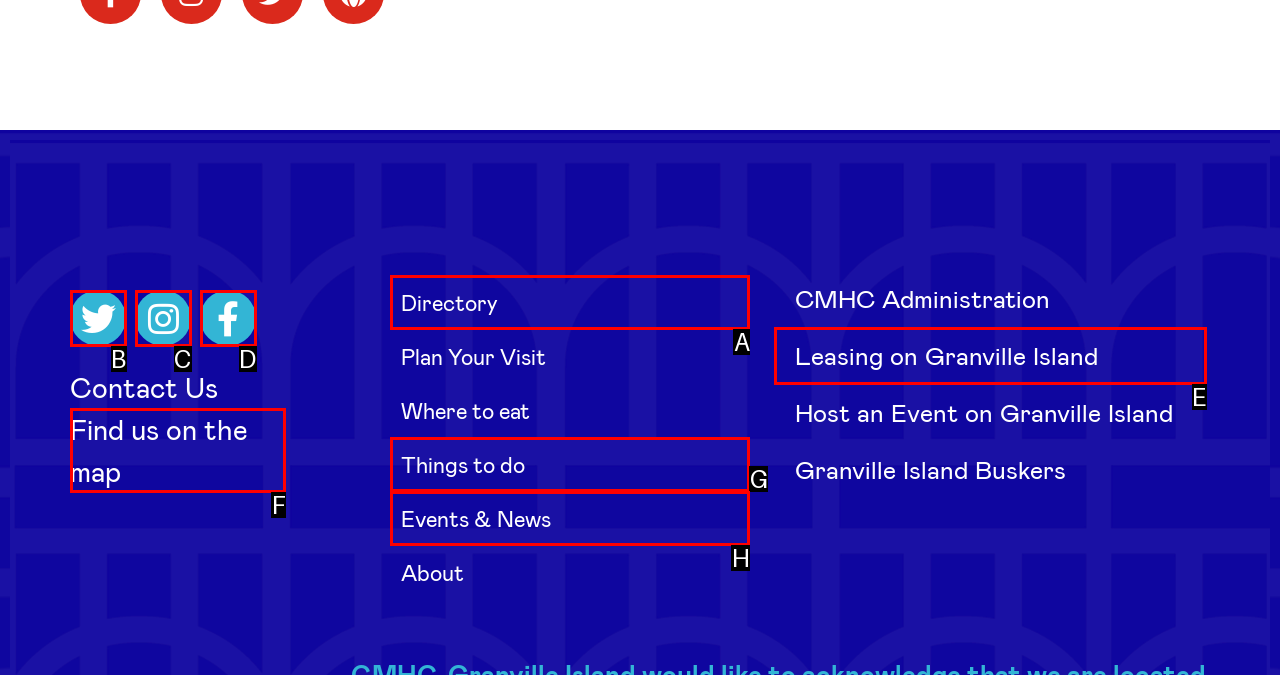Select the HTML element that matches the description: Twitter
Respond with the letter of the correct choice from the given options directly.

B